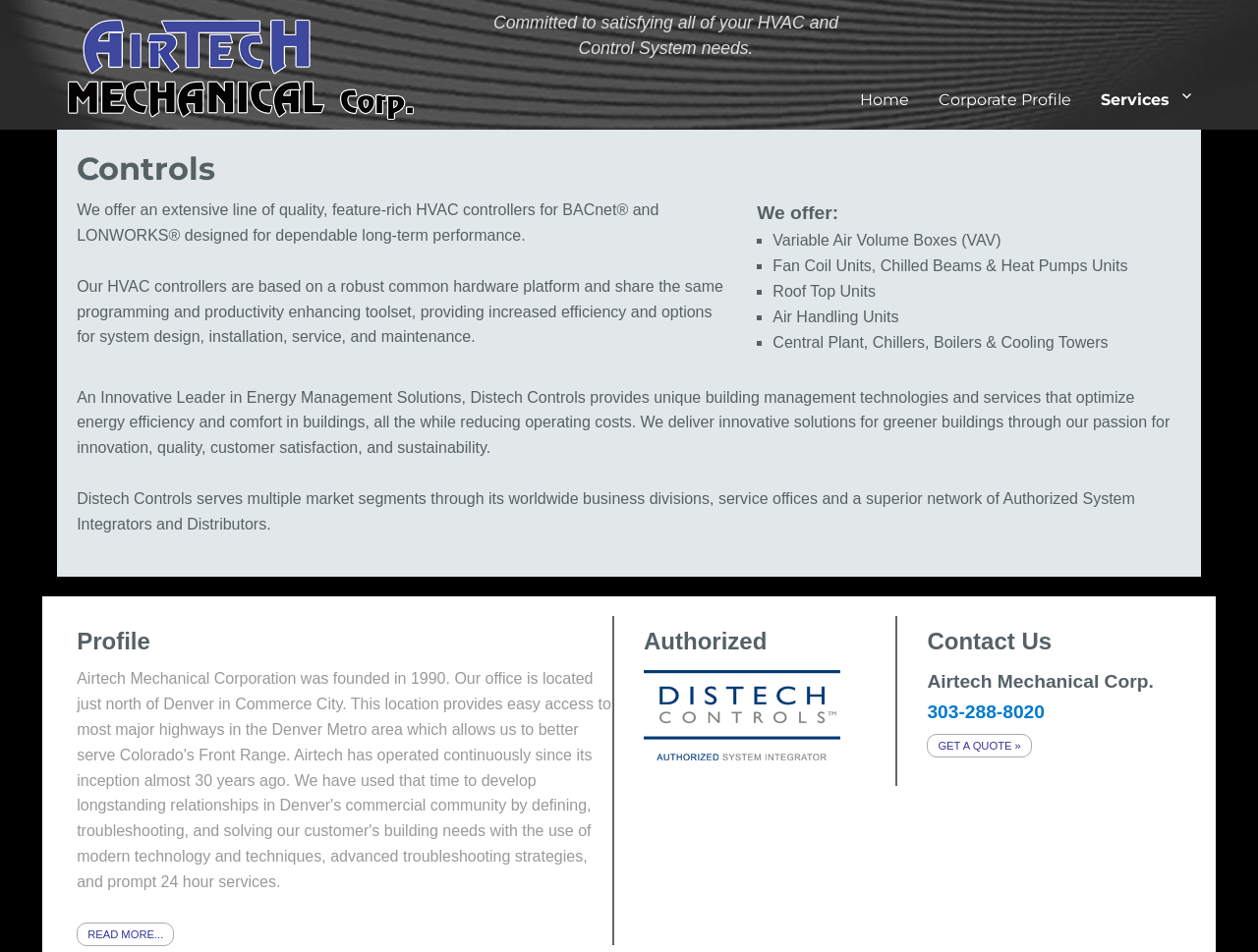What is the phone number for contact?
Look at the image and construct a detailed response to the question.

The phone number for contact can be found in the heading element at the bottom of the webpage, which reads 'Airtech Mechanical Corp. 303-288-8020'. This is also the text content of the link element with the same phone number.